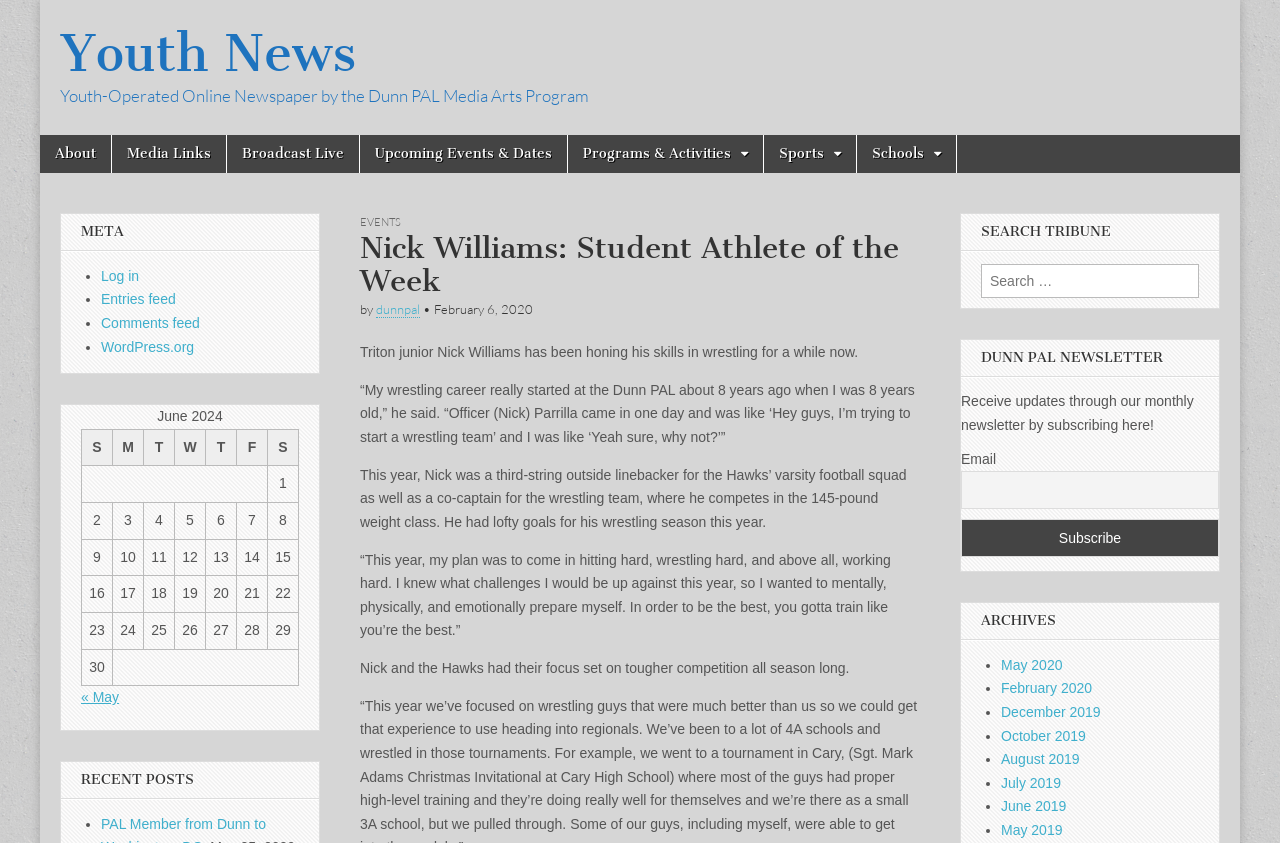Find the bounding box coordinates of the element's region that should be clicked in order to follow the given instruction: "Click on the 'Entries feed' link". The coordinates should consist of four float numbers between 0 and 1, i.e., [left, top, right, bottom].

[0.079, 0.346, 0.137, 0.365]